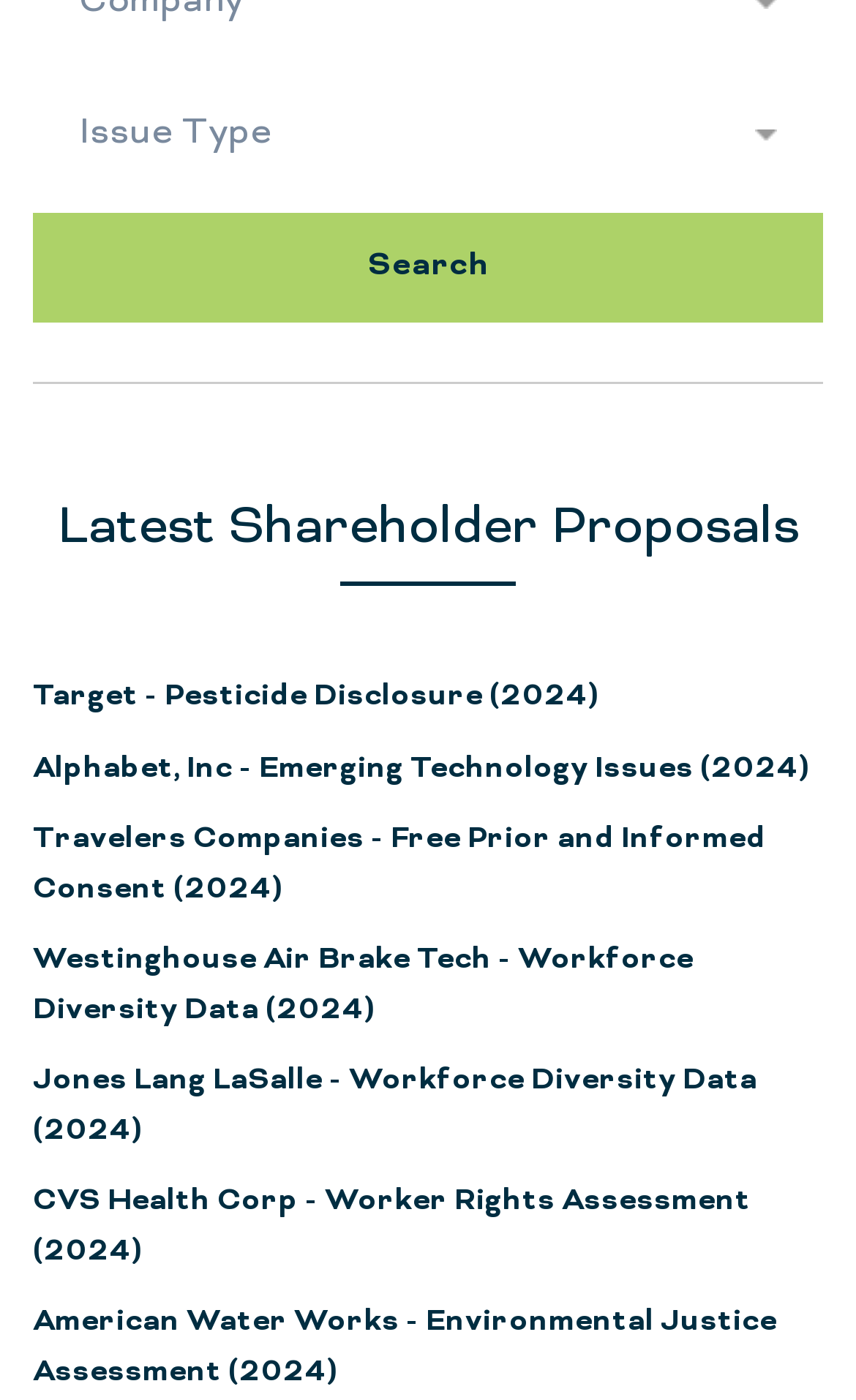Based on the element description: "Target - Pesticide Disclosure (2024)", identify the UI element and provide its bounding box coordinates. Use four float numbers between 0 and 1, [left, top, right, bottom].

[0.038, 0.485, 0.7, 0.513]